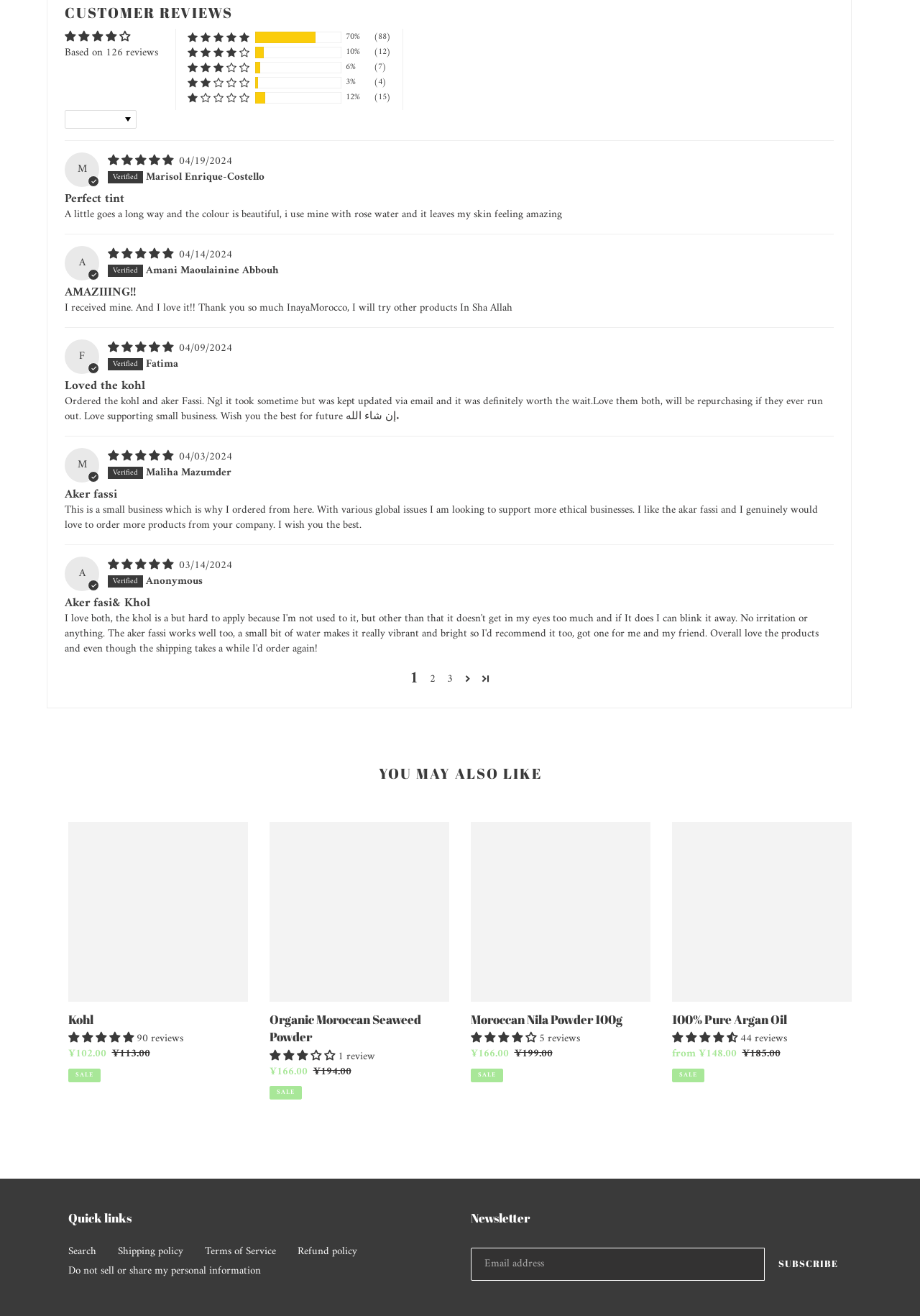Analyze the image and deliver a detailed answer to the question: How many reviews are there in total?

The total number of reviews can be found at the top of the webpage, where it says 'Based on 126 reviews'.